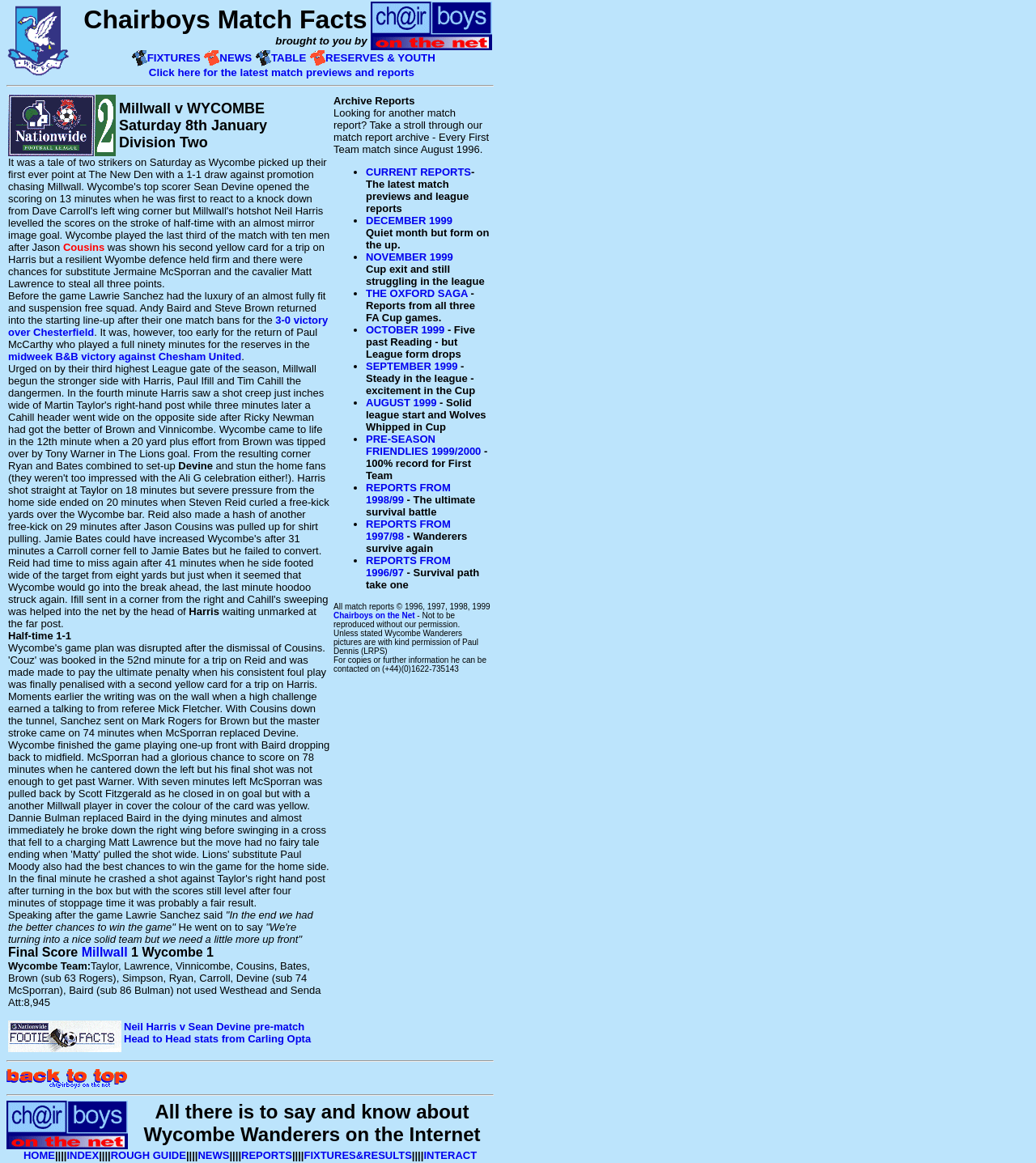Kindly provide the bounding box coordinates of the section you need to click on to fulfill the given instruction: "Click on the link to view the CURRENT REPORTS".

[0.353, 0.143, 0.455, 0.153]